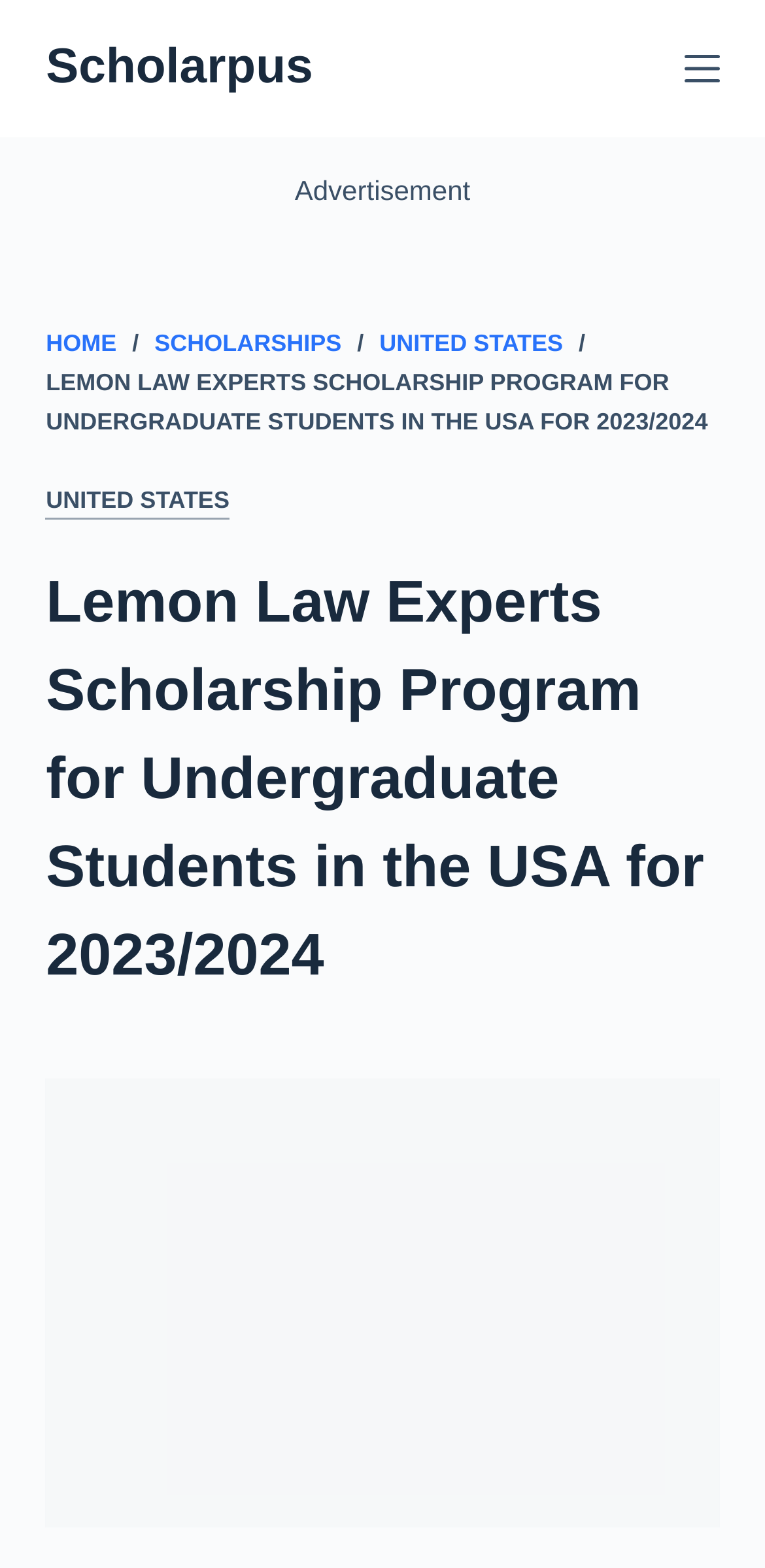What is the year range for the scholarship?
Please look at the screenshot and answer in one word or a short phrase.

2023/2024